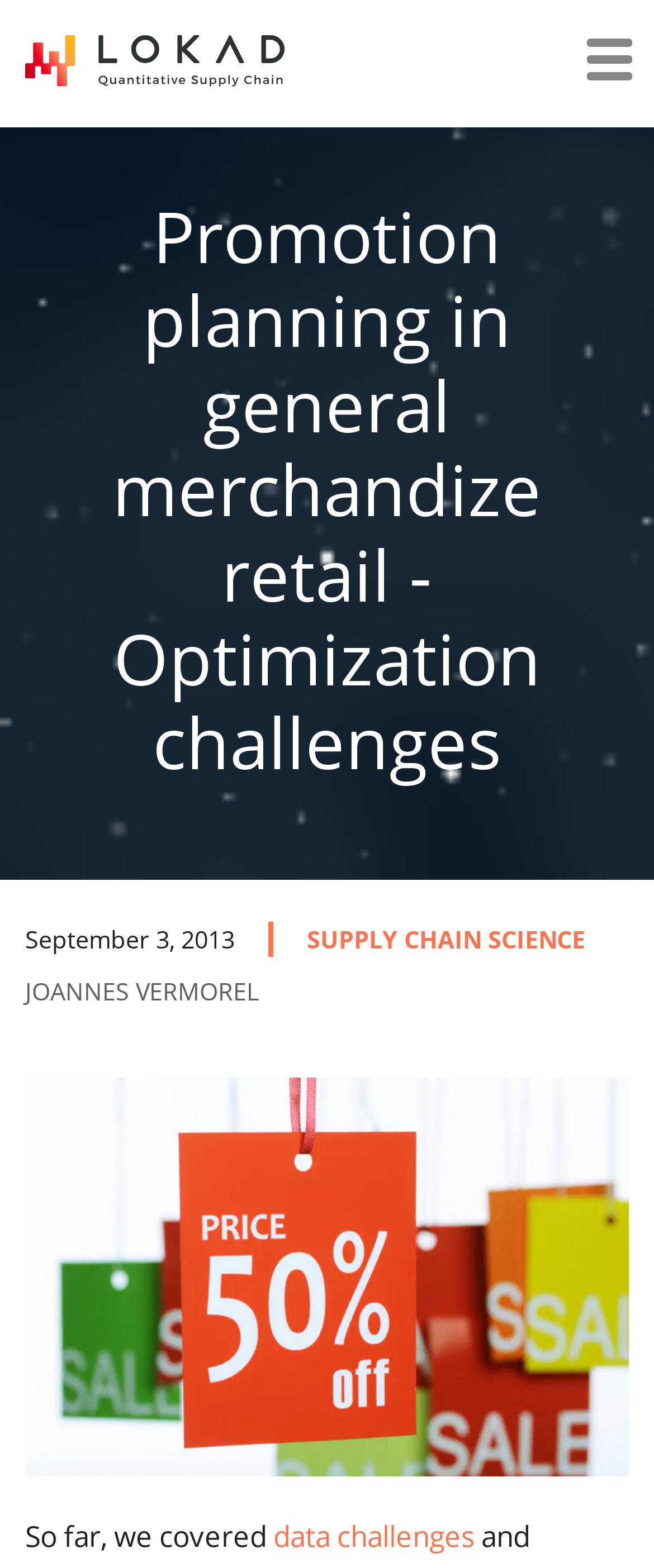Provide a thorough description of this webpage.

The webpage appears to be a blog post or article discussing promotion planning in general merchandise retail, with a focus on optimization challenges. At the top left of the page, there is a logo image with a link, accompanied by a button on the top right. 

Below the logo, the title "Promotion planning in general merchandize retail - Optimization challenges" is prominently displayed, taking up a significant portion of the page. 

On the left side of the page, there is a timestamp indicating that the article was published on September 3, 2013. Next to the timestamp is a link to "SUPPLY CHAIN SCIENCE". 

The author's name, "JOANNES VERMOREL", is displayed below the timestamp. The main content of the article begins with the text "So far, we covered", followed by a link to "data challenges" and the word "and".